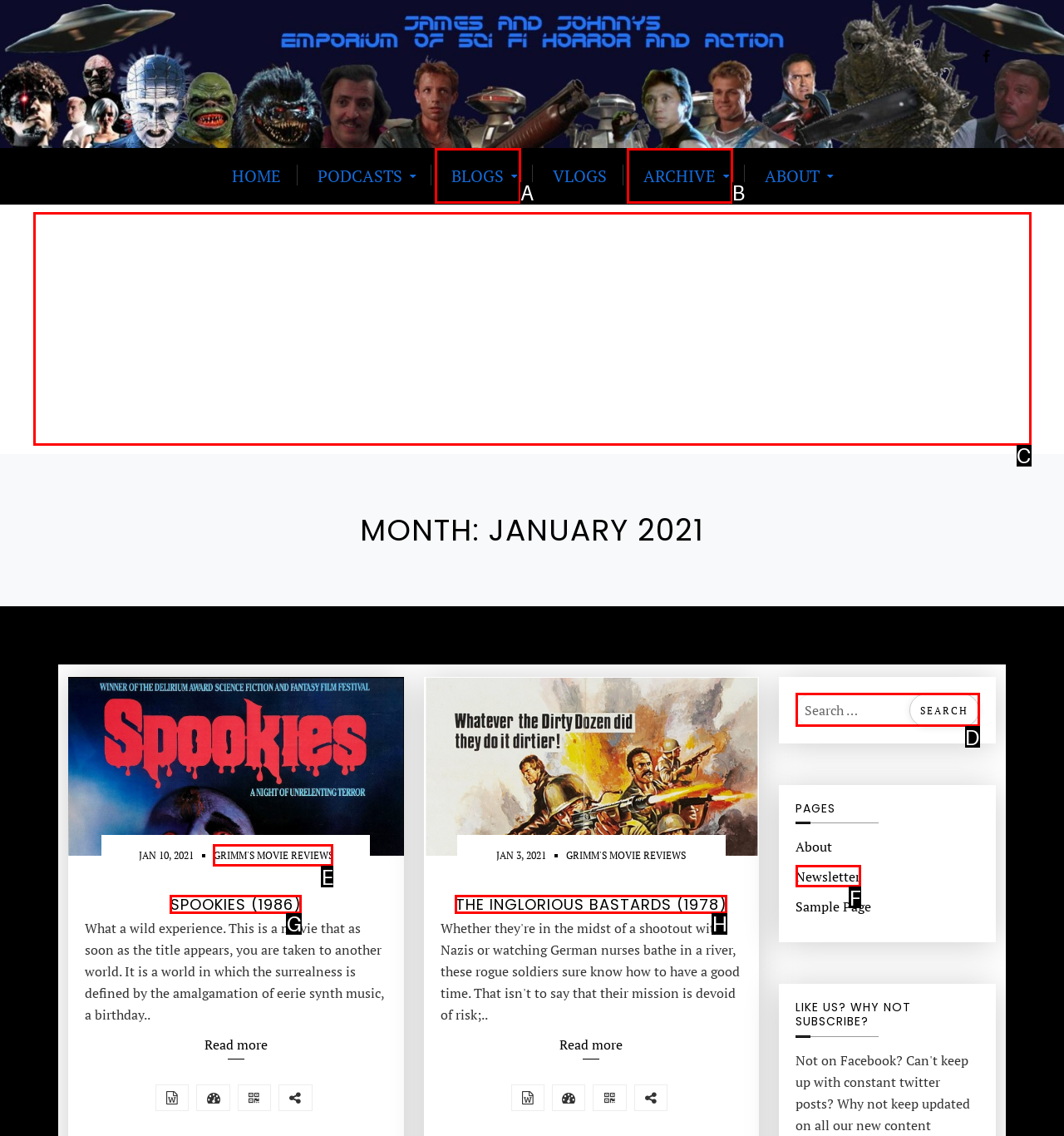Select the appropriate HTML element to click on to finish the task: Subscribe to the newsletter.
Answer with the letter corresponding to the selected option.

F